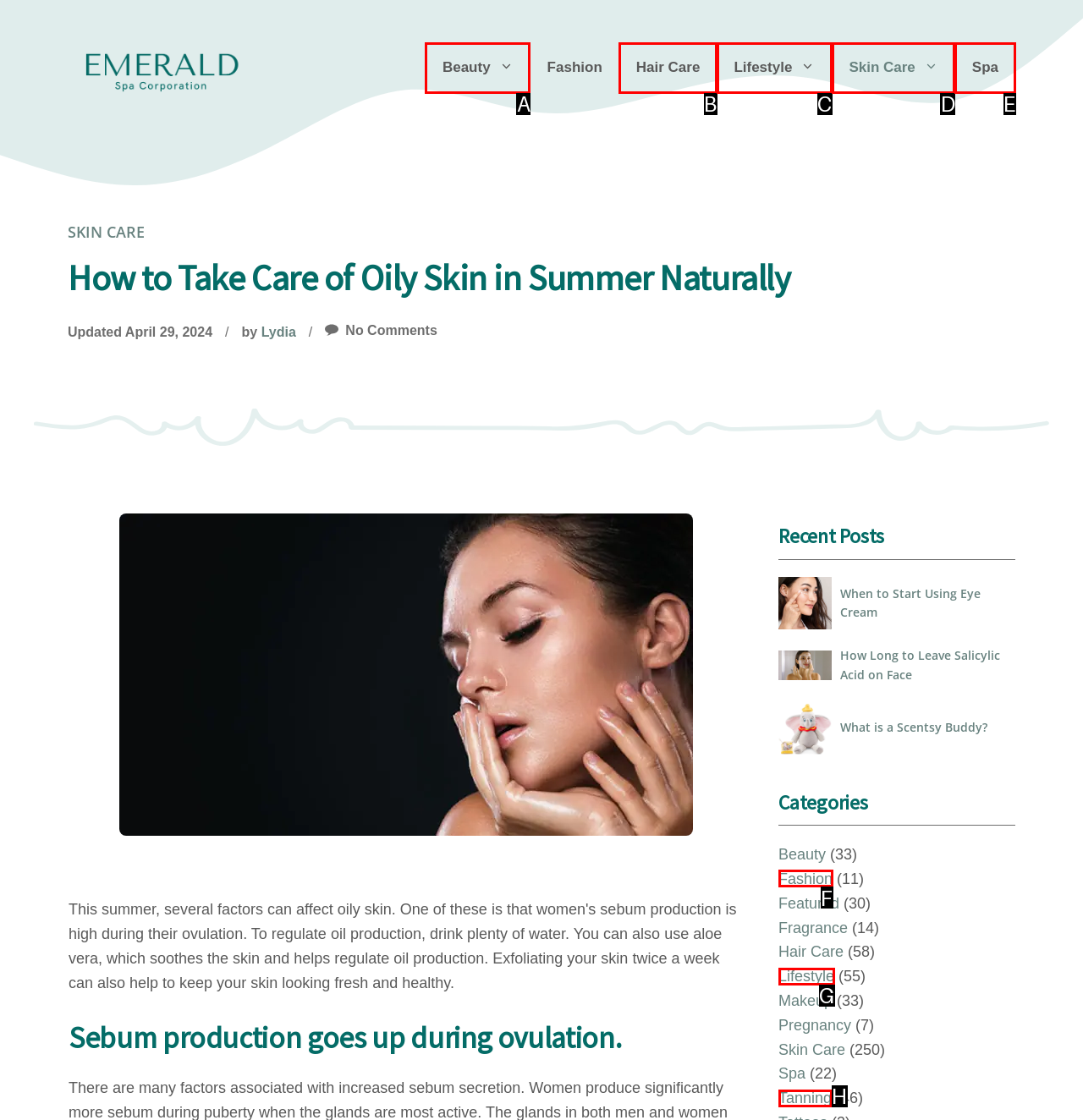Select the HTML element that fits the following description: Lifestyle
Provide the letter of the matching option.

C